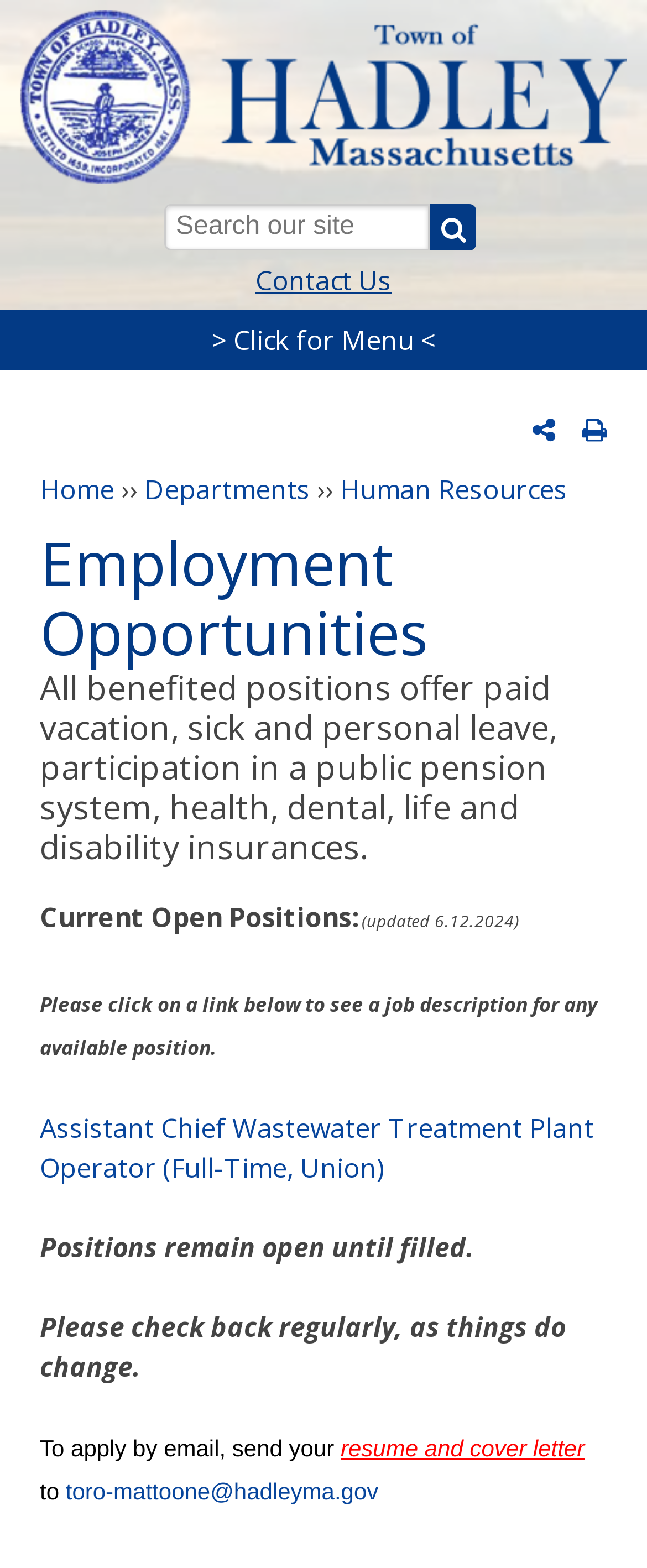Provide a one-word or short-phrase response to the question:
What is the email address to apply for a job?

toro-mattoone@hadleyma.gov